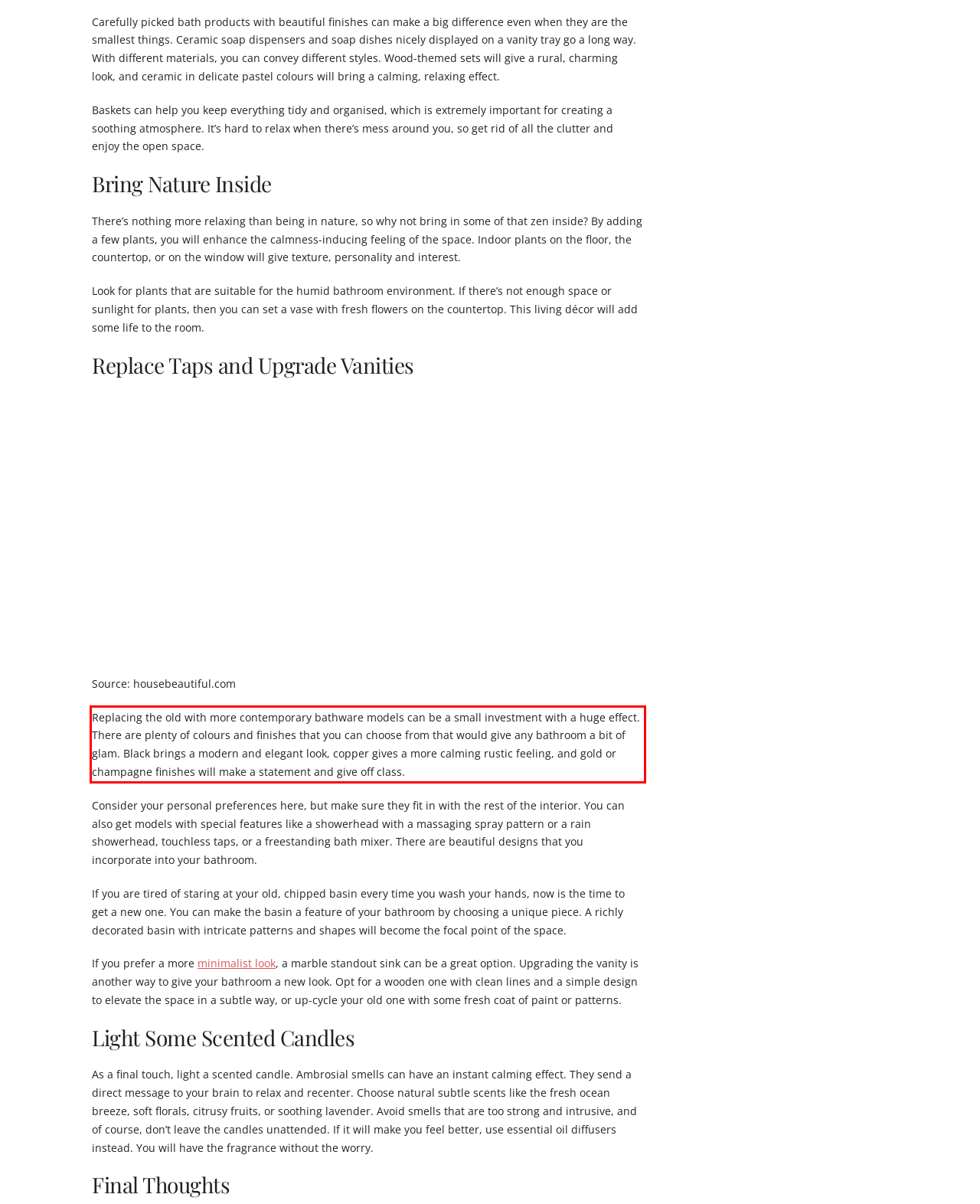Look at the webpage screenshot and recognize the text inside the red bounding box.

Replacing the old with more contemporary bathware models can be a small investment with a huge effect. There are plenty of colours and finishes that you can choose from that would give any bathroom a bit of glam. Black brings a modern and elegant look, copper gives a more calming rustic feeling, and gold or champagne finishes will make a statement and give off class.